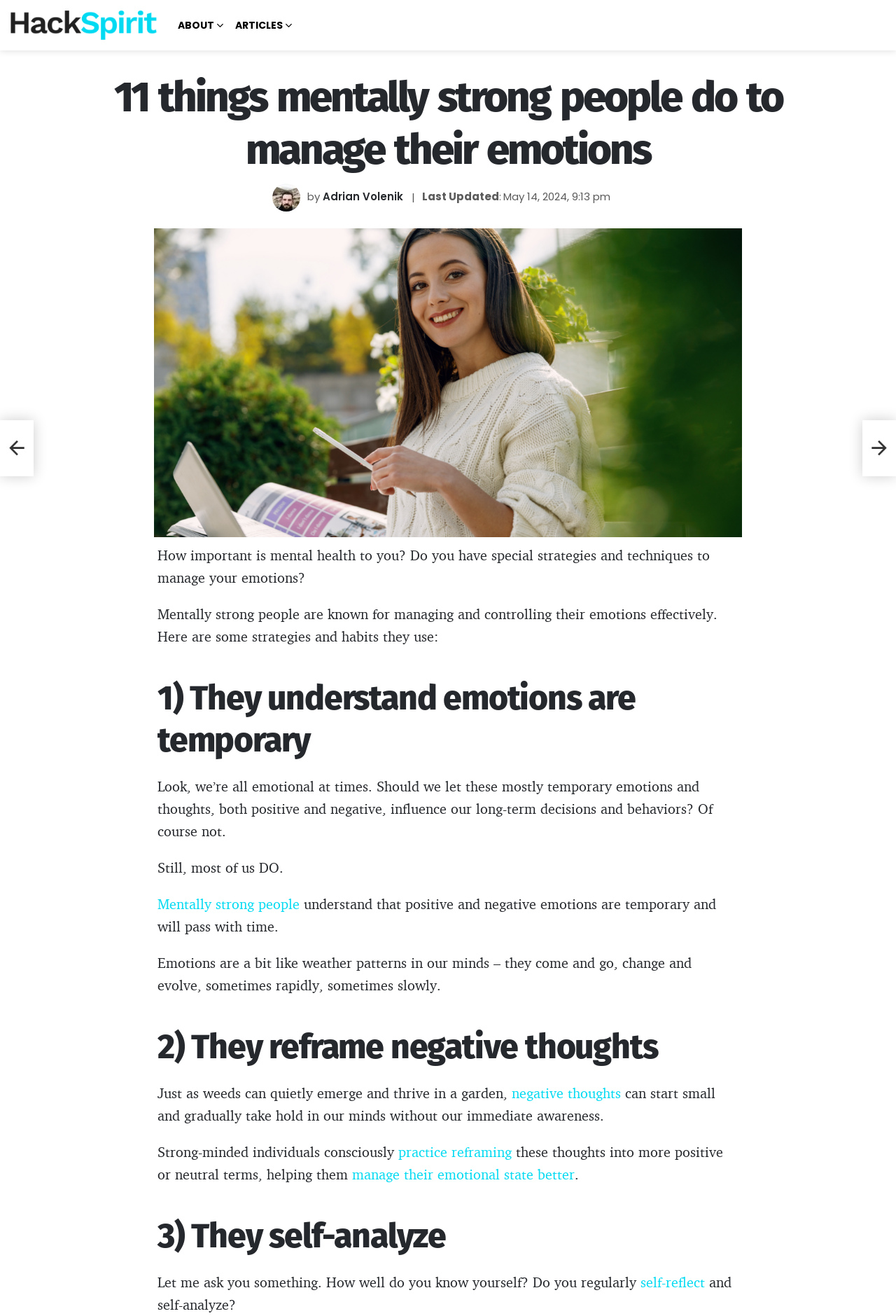Determine the main heading of the webpage and generate its text.

11 things mentally strong people do to manage their emotions